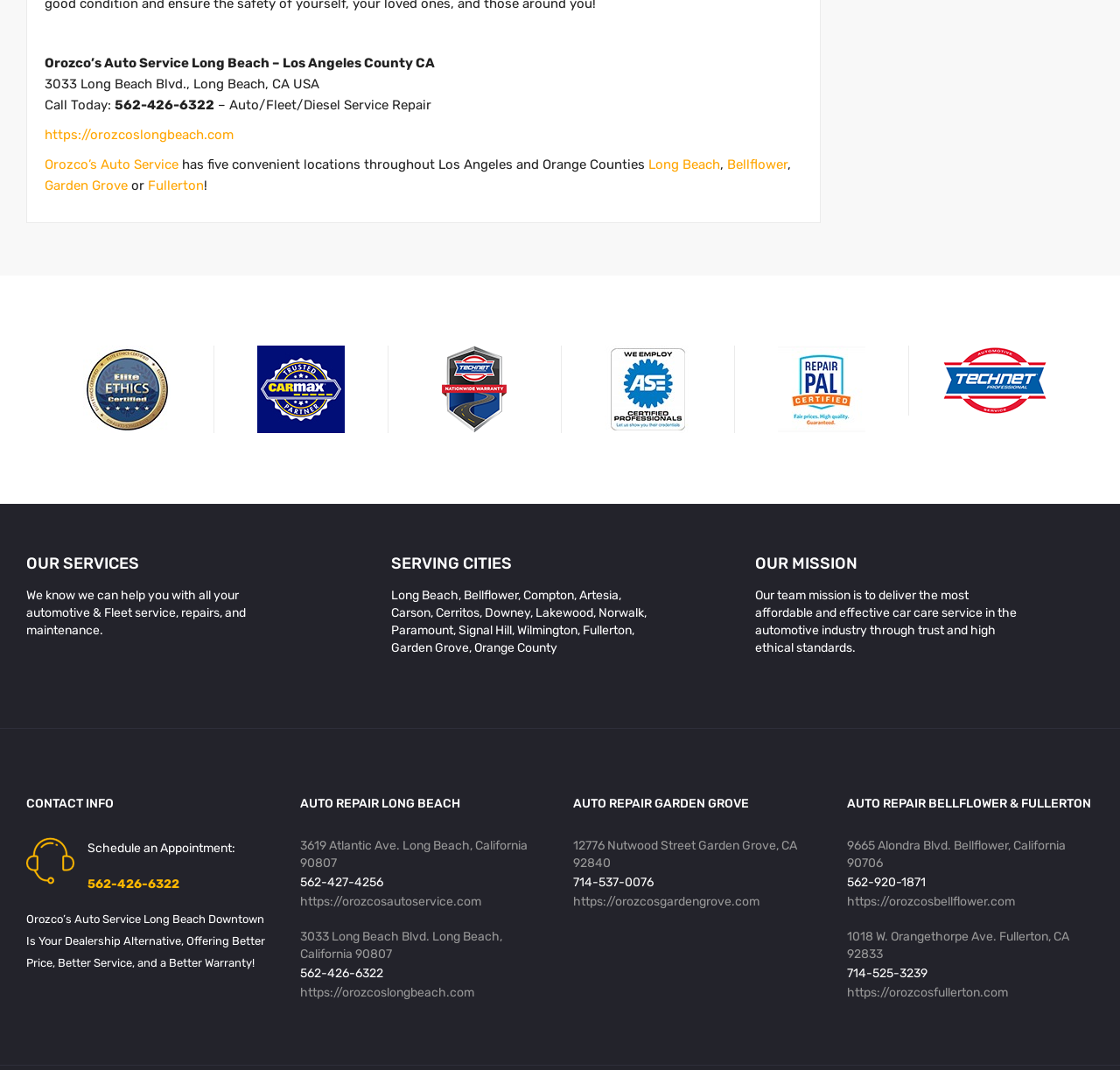Bounding box coordinates are specified in the format (top-left x, top-left y, bottom-right x, bottom-right y). All values are floating point numbers bounded between 0 and 1. Please provide the bounding box coordinate of the region this sentence describes: Home

None